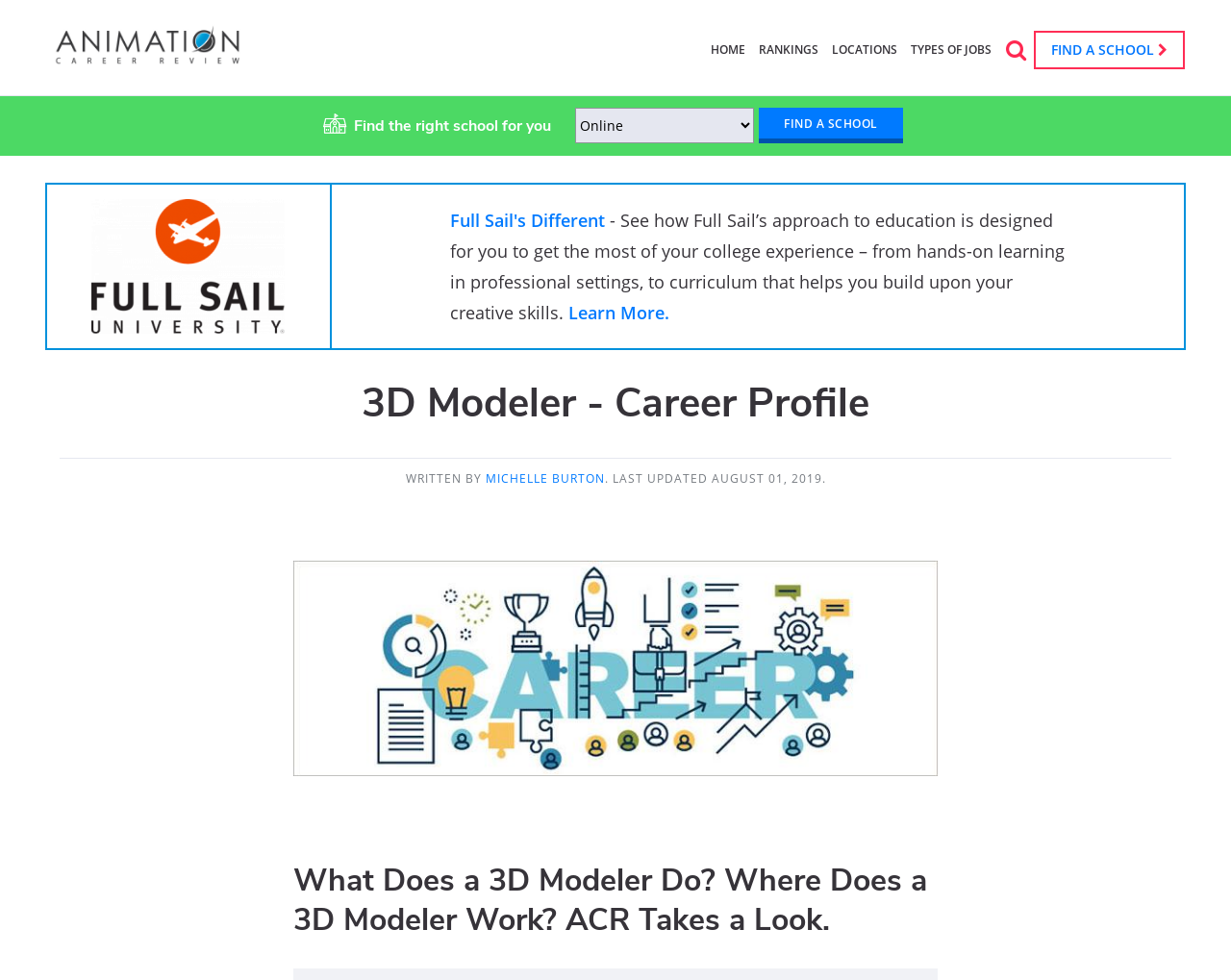What is the text on the button next to the search box?
Please look at the screenshot and answer in one word or a short phrase.

SEARCH